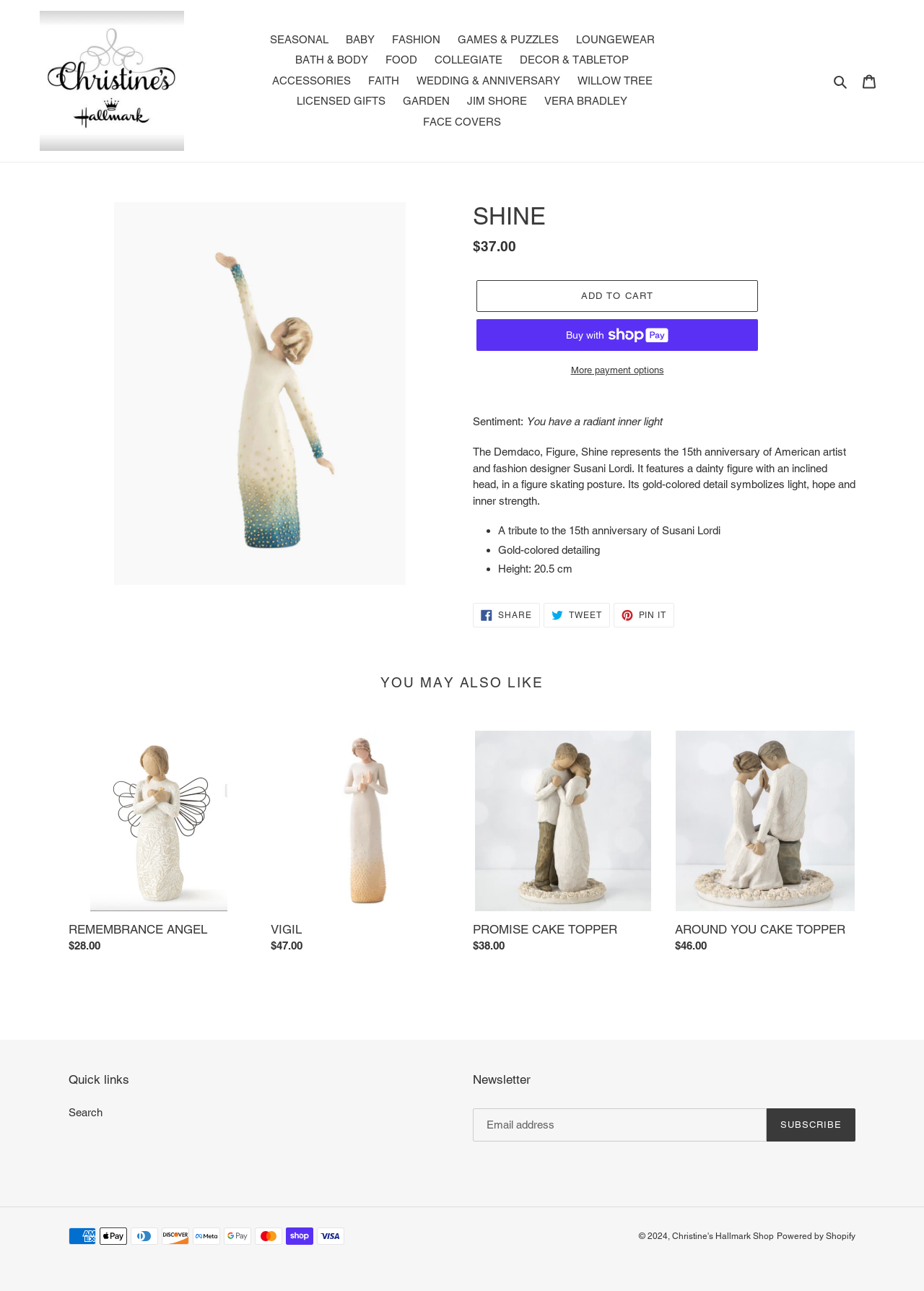Use a single word or phrase to answer the question:
What is the theme of the products listed on this webpage?

Gifts and collectibles